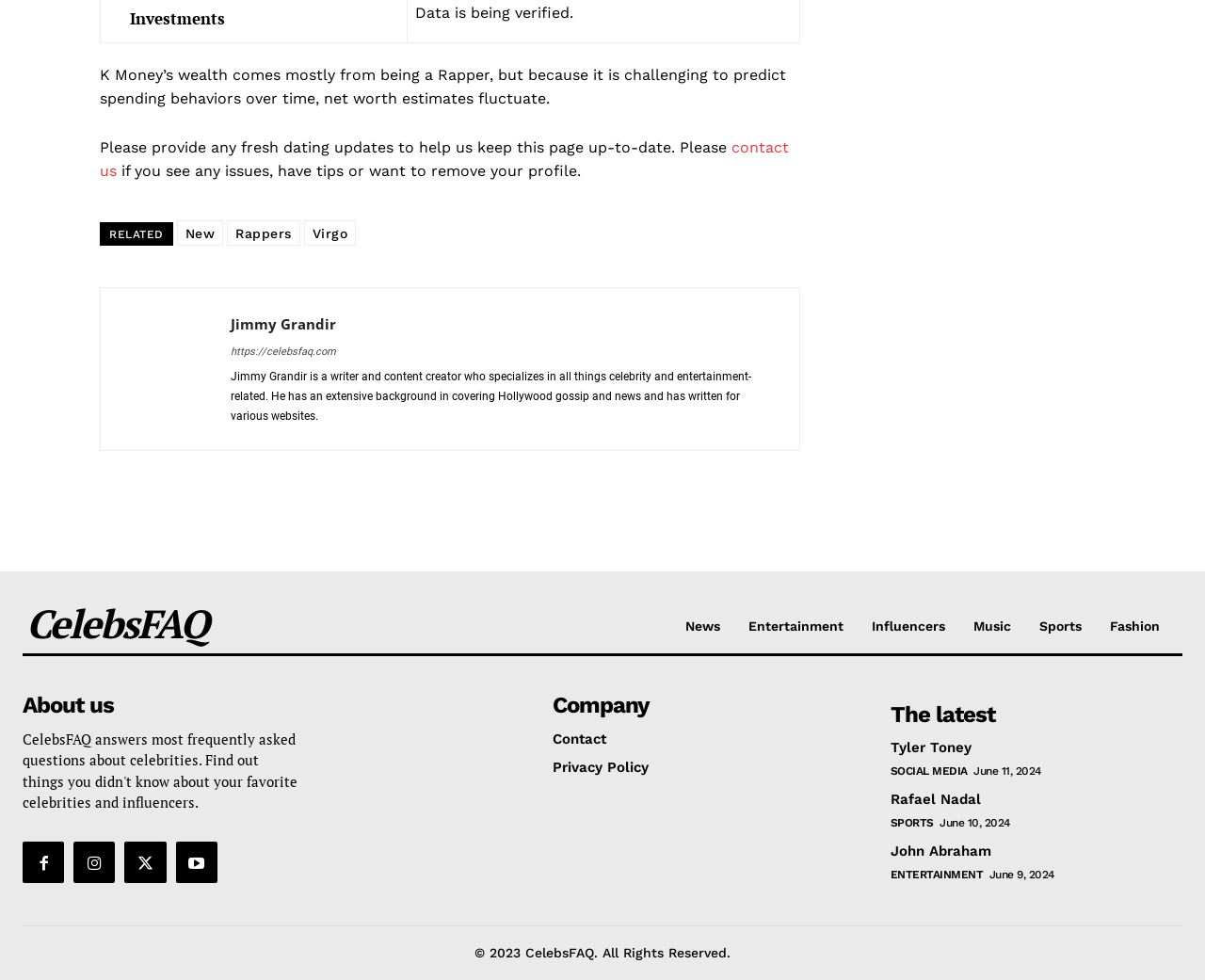Determine the bounding box of the UI element mentioned here: "contact us". The coordinates must be in the format [left, top, right, bottom] with values ranging from 0 to 1.

[0.083, 0.141, 0.655, 0.184]